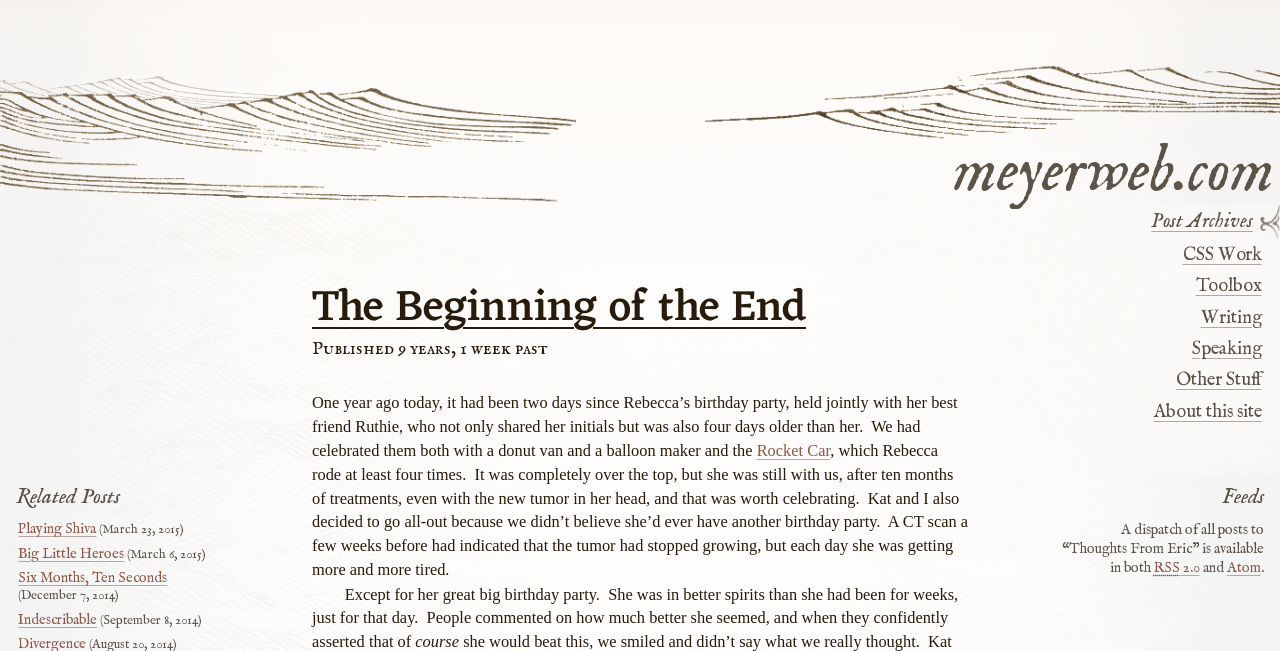Can you show the bounding box coordinates of the region to click on to complete the task described in the instruction: "View the 'About this site' page"?

[0.796, 0.615, 0.986, 0.649]